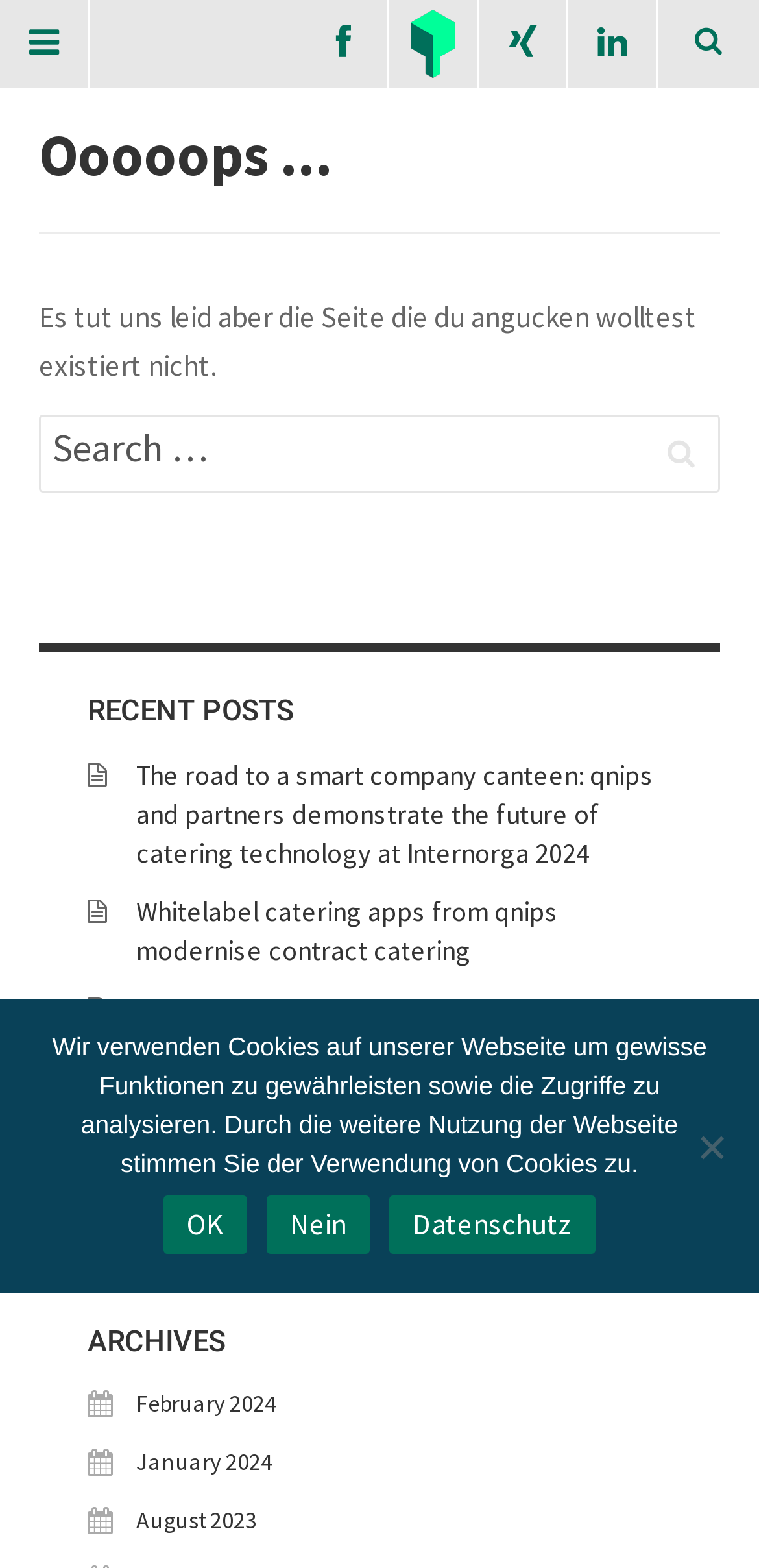Find the bounding box coordinates for the area you need to click to carry out the instruction: "Click the qnips logo". The coordinates should be four float numbers between 0 and 1, indicated as [left, top, right, bottom].

[0.051, 0.025, 0.562, 0.095]